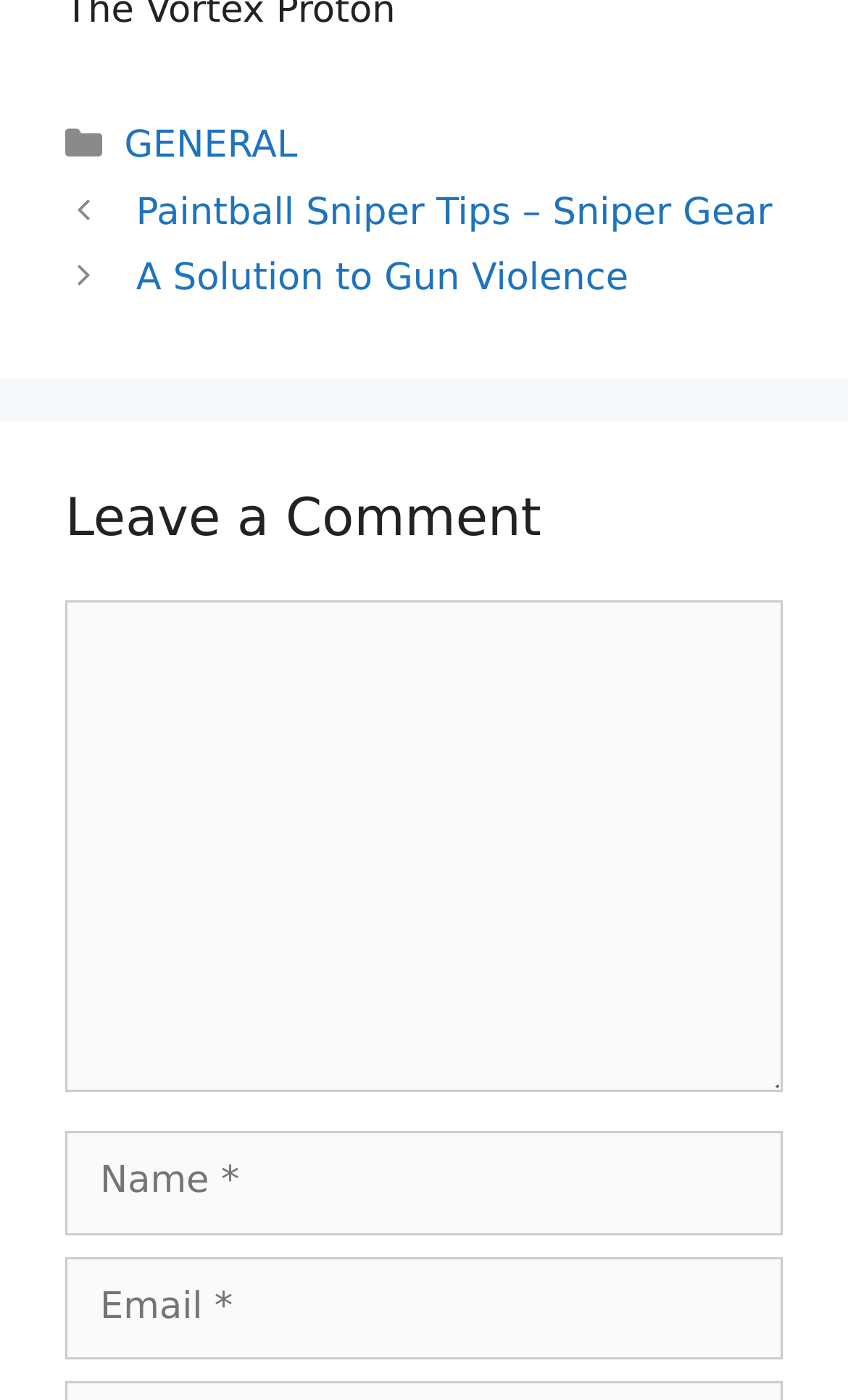What is the position of the 'Categories' text? Based on the screenshot, please respond with a single word or phrase.

Top-left